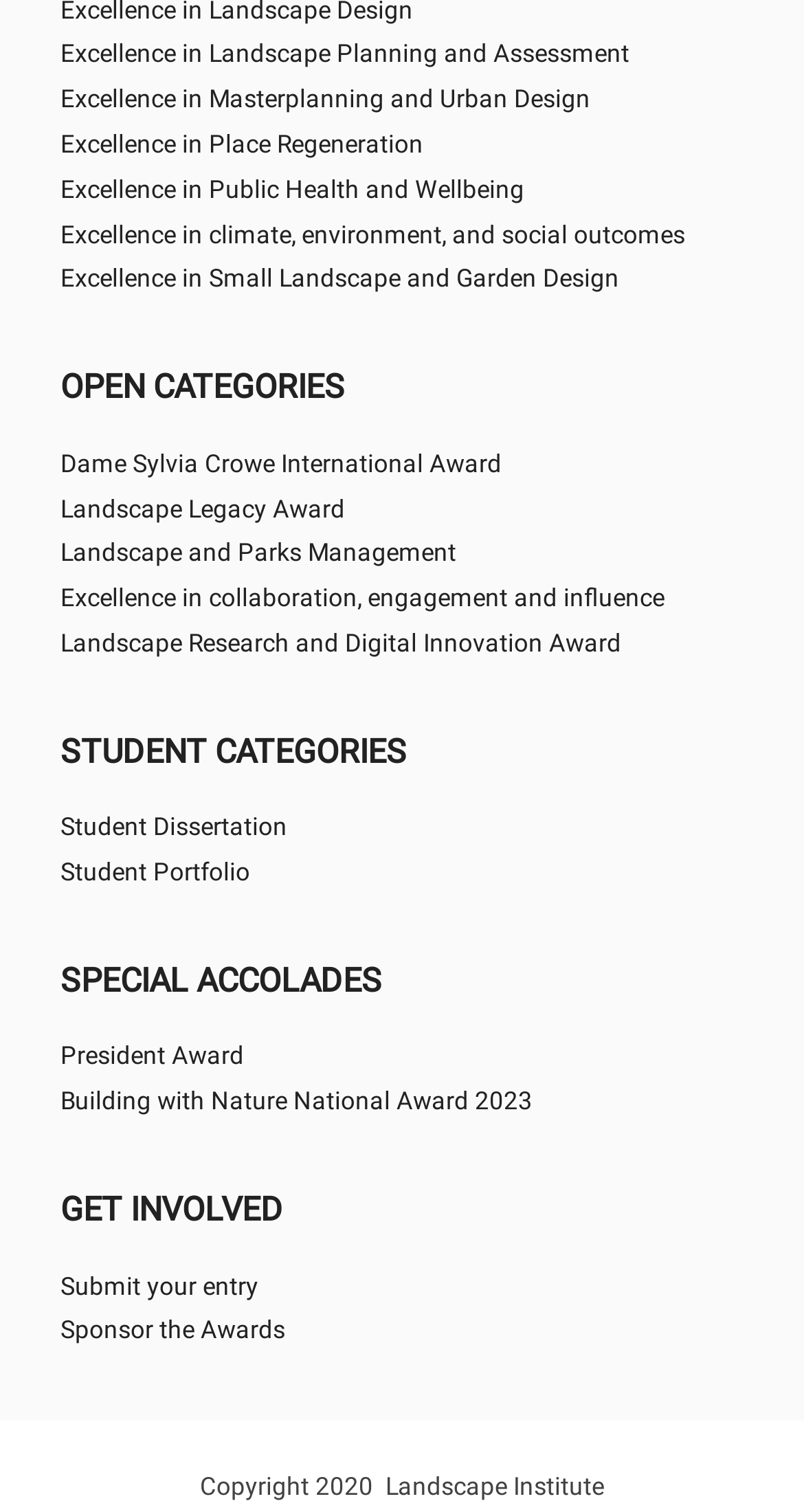Locate the bounding box coordinates of the segment that needs to be clicked to meet this instruction: "View Excellence in Landscape Planning and Assessment".

[0.075, 0.025, 0.925, 0.048]